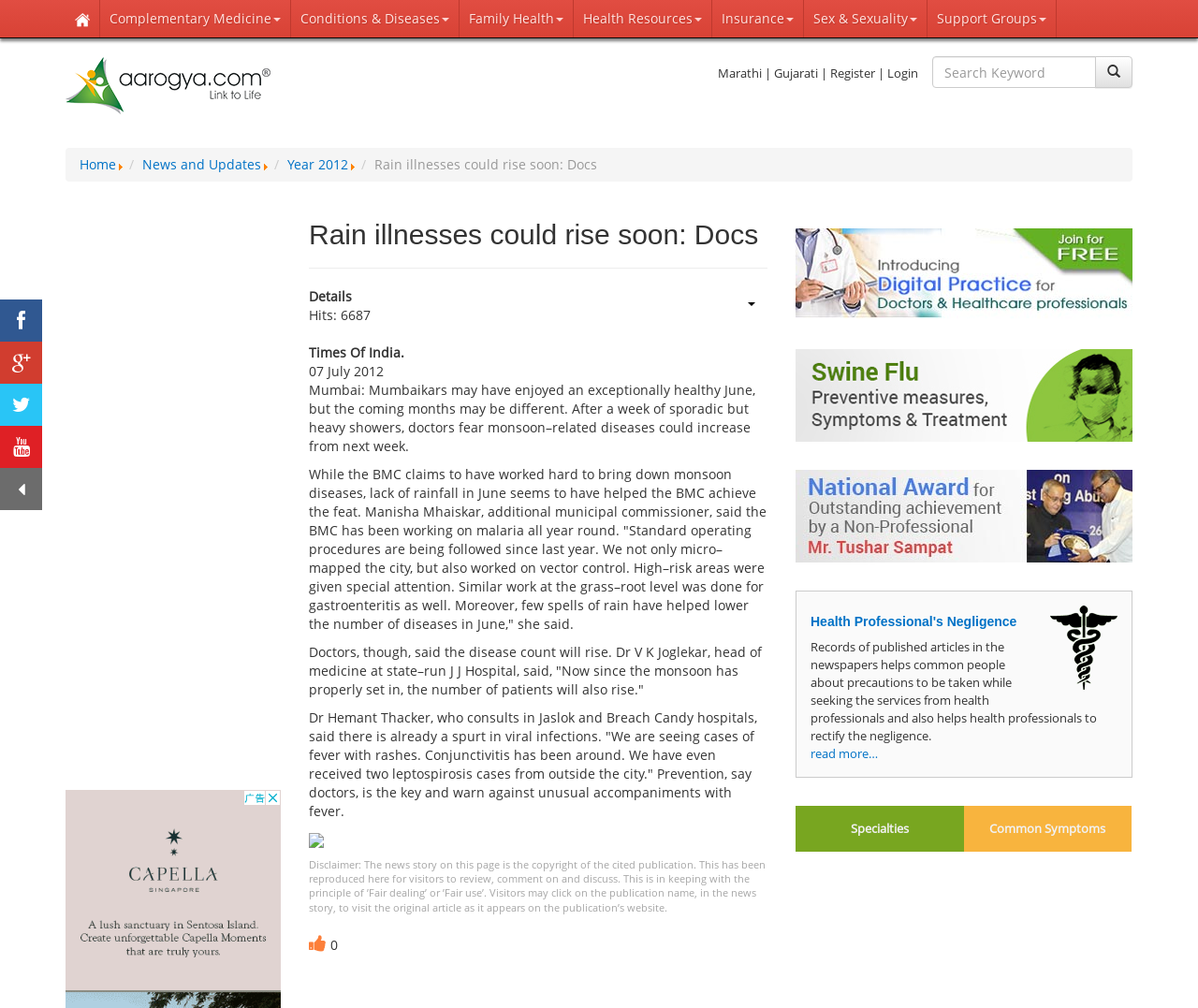Pinpoint the bounding box coordinates of the element to be clicked to execute the instruction: "Search for a health topic".

[0.778, 0.056, 0.915, 0.087]